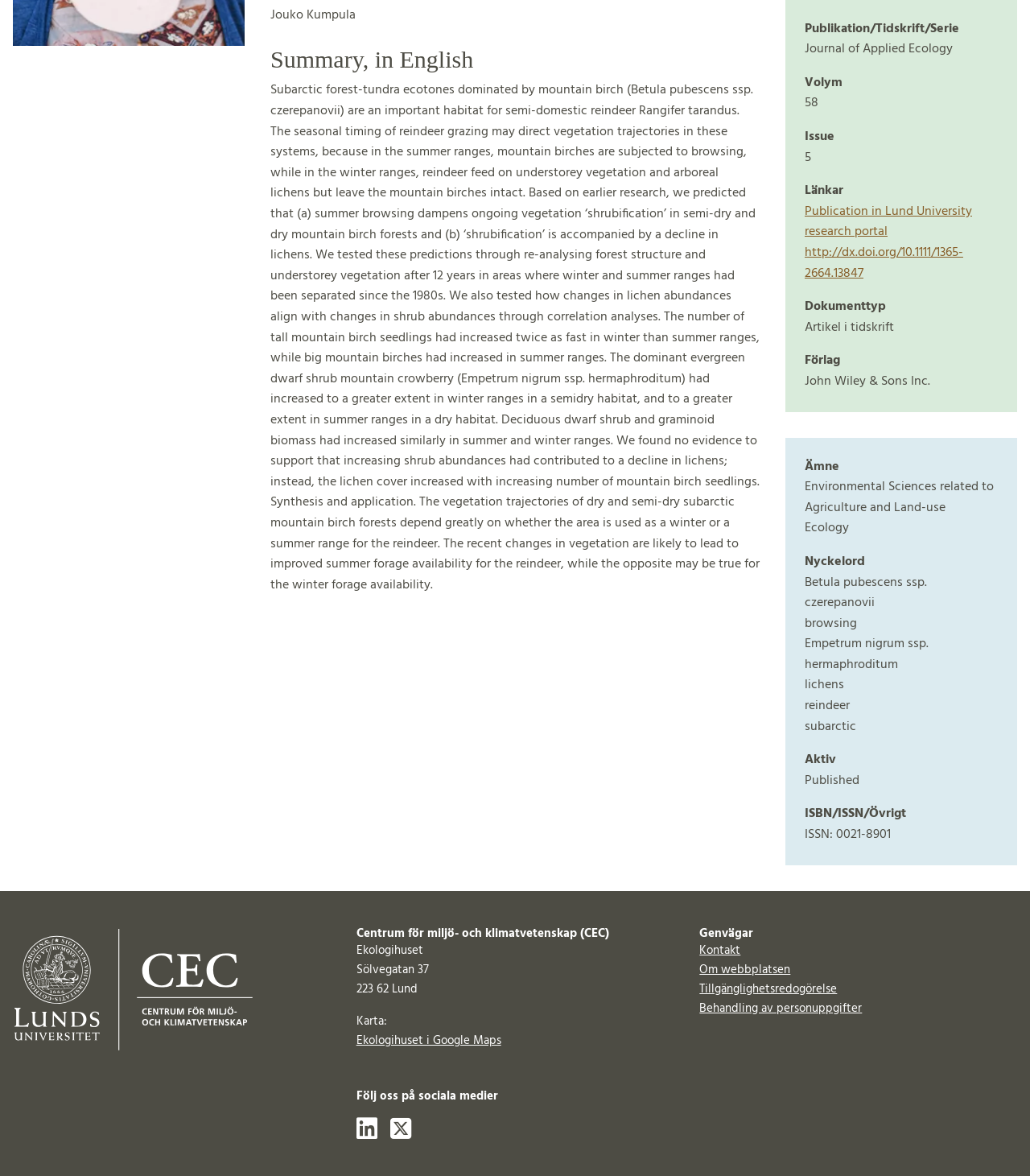Predict the bounding box of the UI element based on this description: "Behandling av personuppgifter".

[0.679, 0.849, 0.837, 0.866]